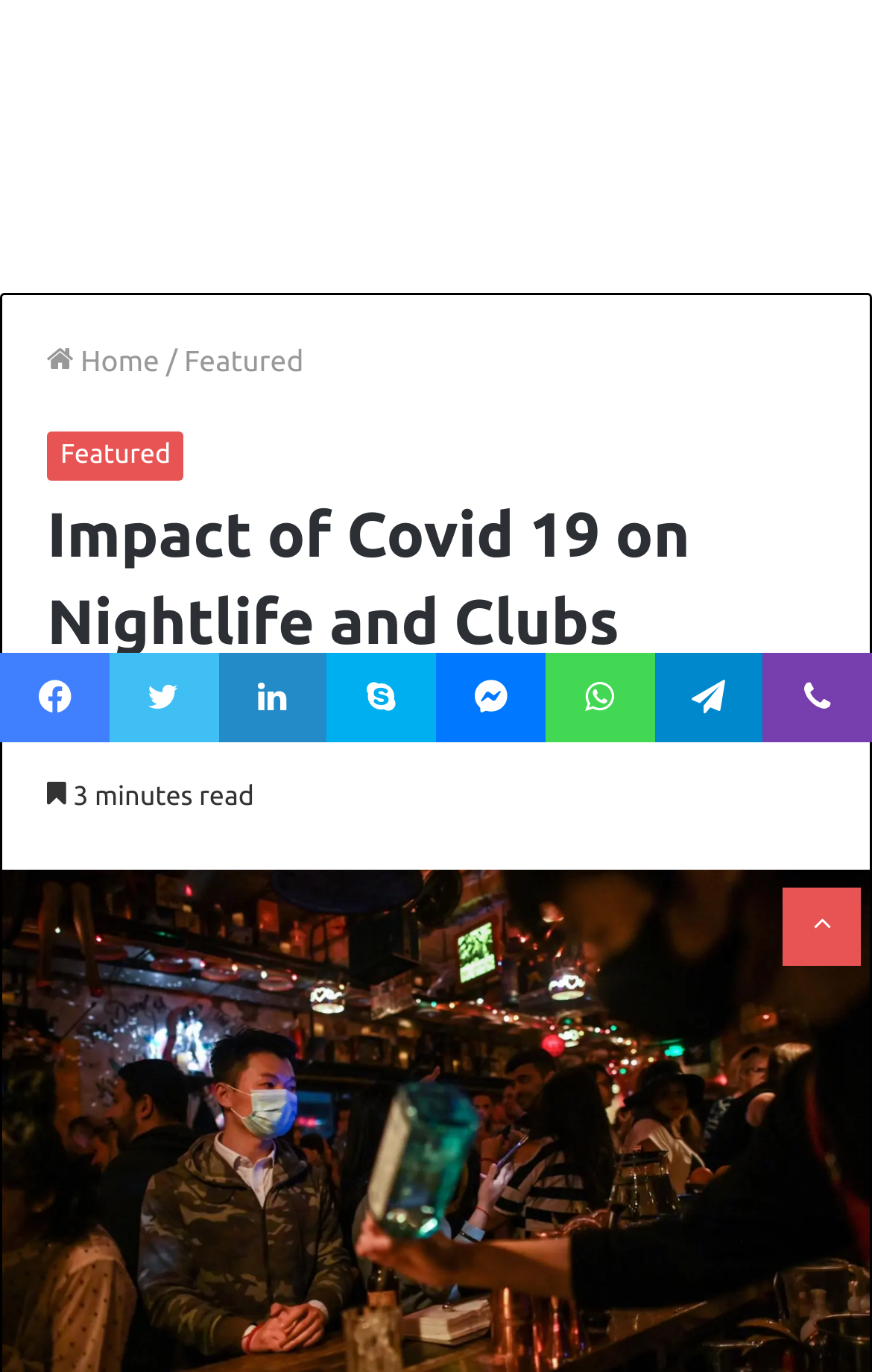Locate the bounding box of the UI element defined by this description: "Viber". The coordinates should be given as four float numbers between 0 and 1, formatted as [left, top, right, bottom].

[0.875, 0.476, 1.0, 0.541]